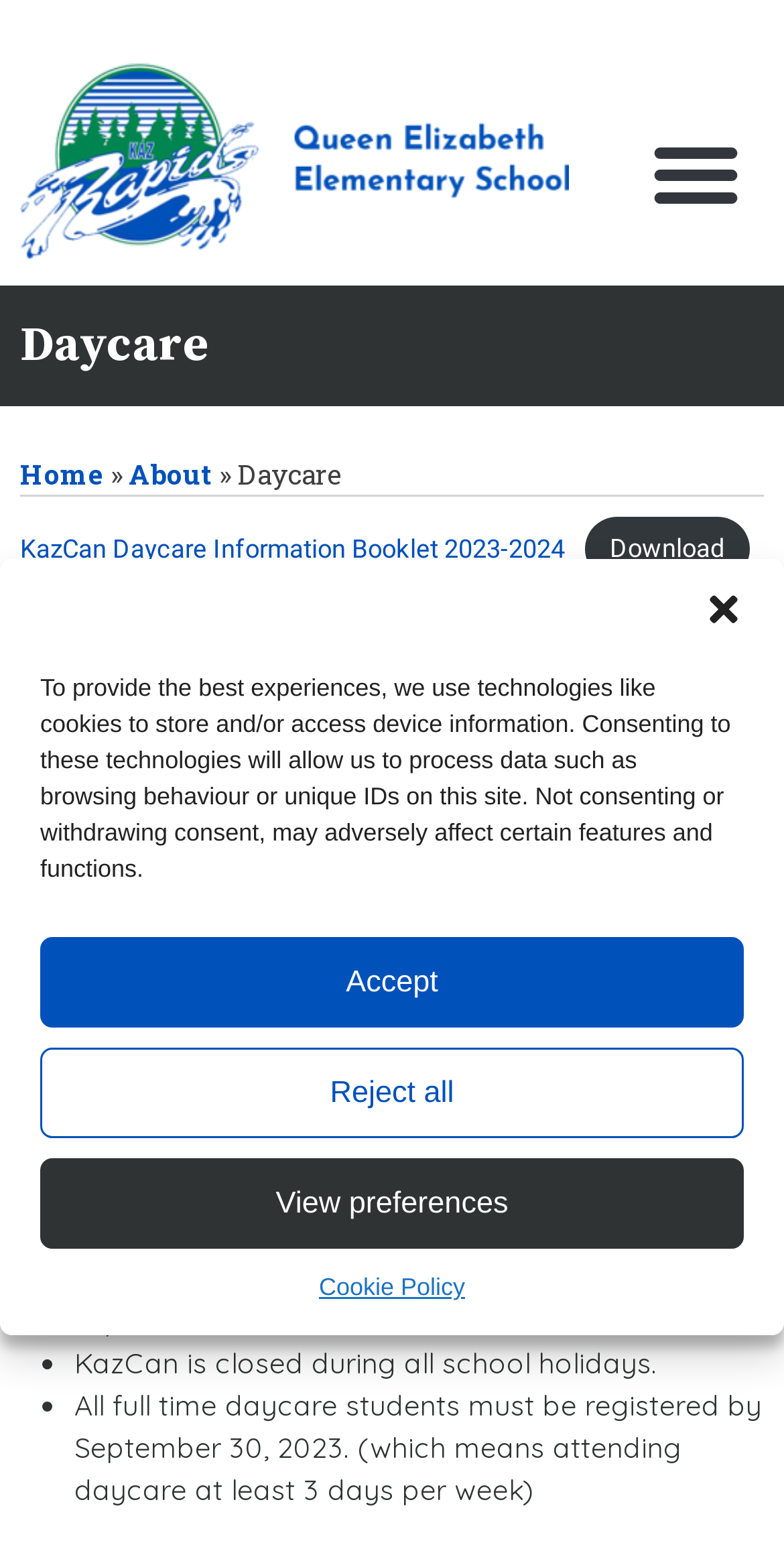Respond with a single word or phrase to the following question:
What are the morning hours of the daycare?

7 a.m. to 8:00 a.m.